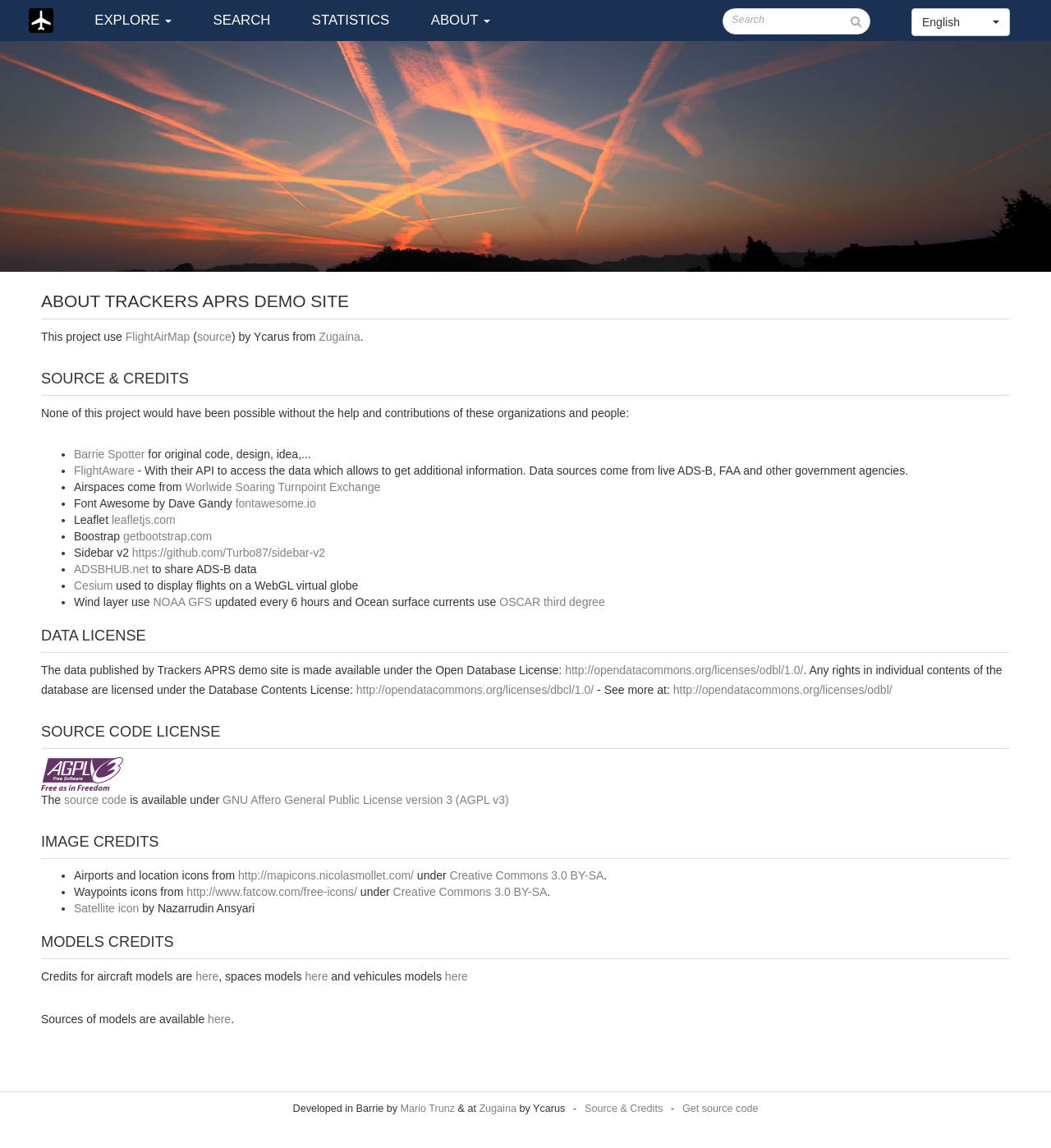What is the license of the source code?
Provide a thorough and detailed answer to the question.

The license of the source code is mentioned in the 'SOURCE CODE LICENSE' section of the webpage, which states that 'The source code is available under the GNU Affero General Public License version 3 (AGPL v3)'.